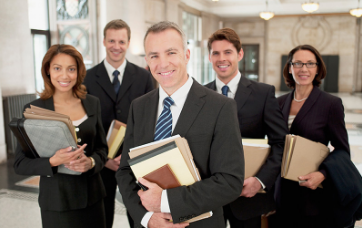Provide a comprehensive description of the image.

The image features a diverse group of five professionals standing together in a well-lit office environment, exuding confidence and approachability. The central figure, a man in a dark suit and tie, smiles warmly while holding a stack of files and folders. Surrounding him are three women and a man, each dressed in business attire, suggesting a collaborative team atmosphere. The background includes elegant architectural details, enhancing the professional setting. This image conveys a strong sense of teamwork and dedication, ideal for a law firm focused on providing compassionate legal support, particularly in wrongful death and personal injury cases.